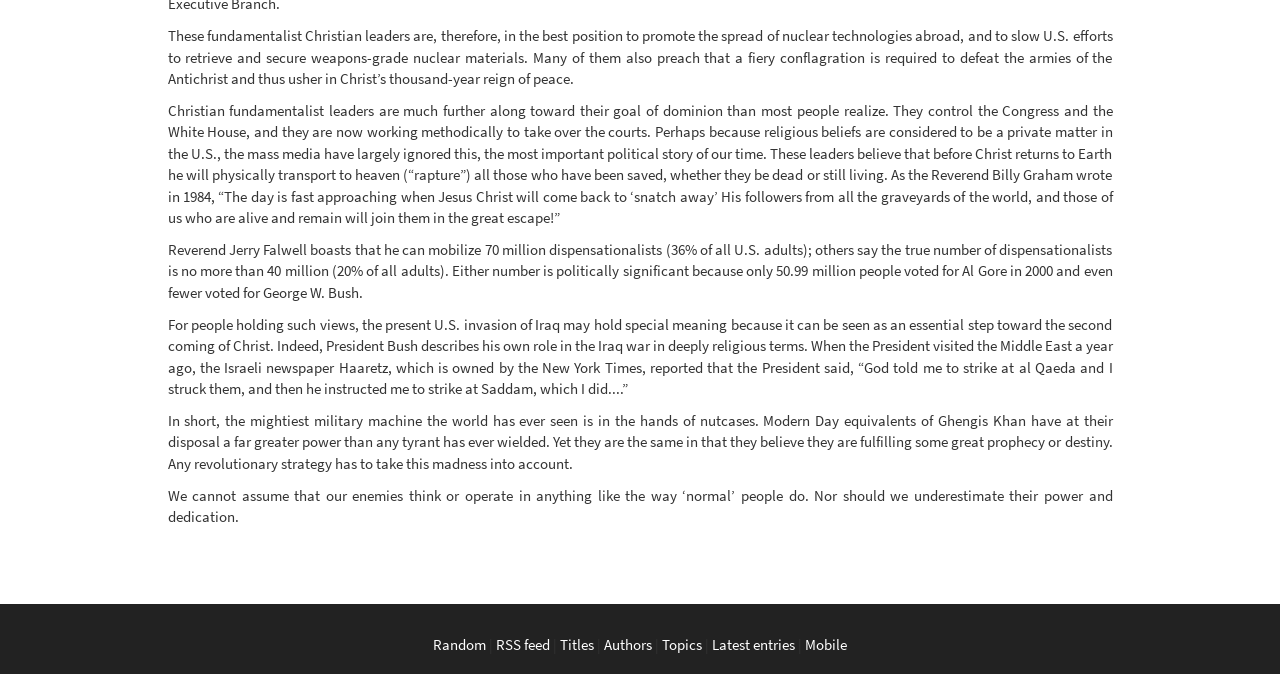What do Christian fundamentalist leaders believe will happen before Christ returns to Earth?
Based on the screenshot, provide your answer in one word or phrase.

Rapture